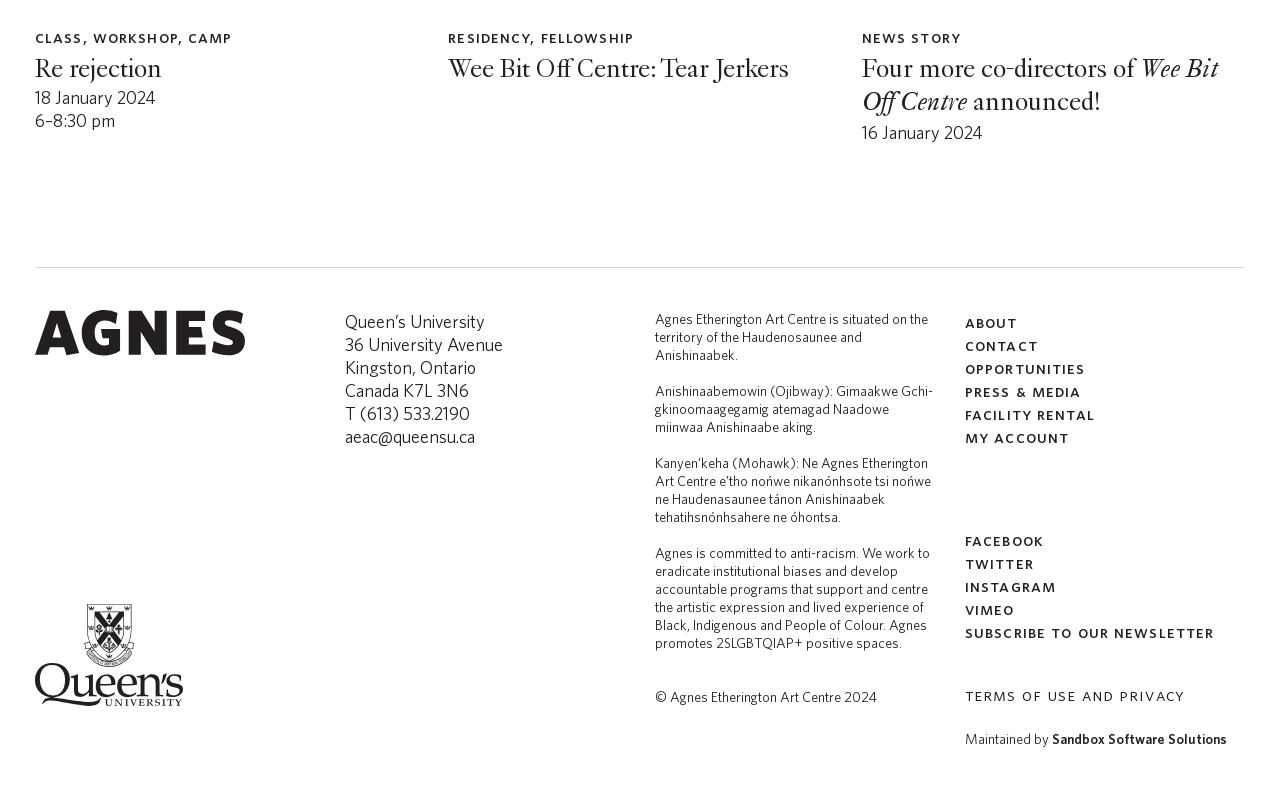Locate the bounding box of the UI element based on this description: "My Account". Provide four float numbers between 0 and 1 as [left, top, right, bottom].

[0.754, 0.543, 0.835, 0.569]